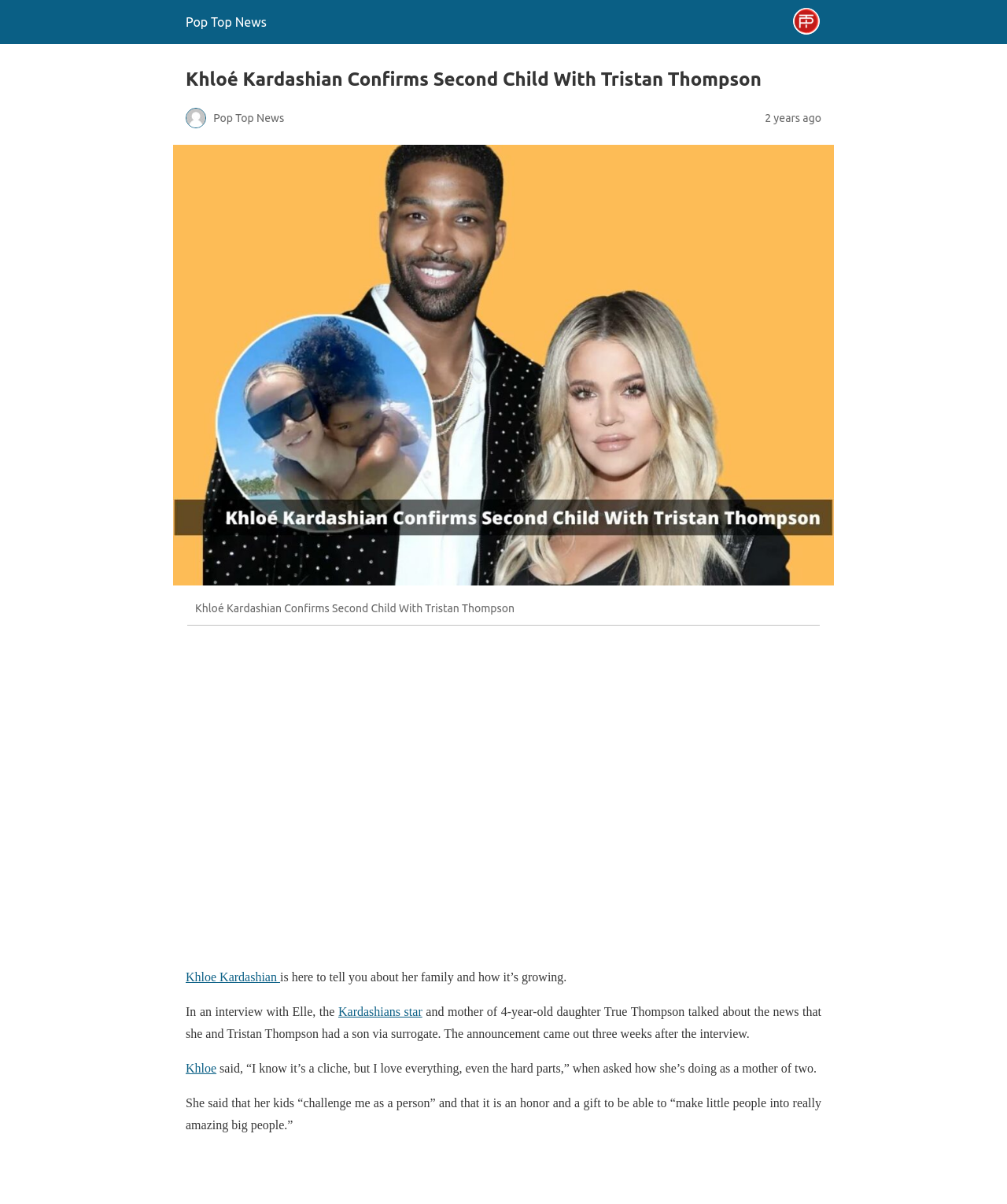Provide the bounding box coordinates of the HTML element described as: "Khloe". The bounding box coordinates should be four float numbers between 0 and 1, i.e., [left, top, right, bottom].

[0.184, 0.882, 0.215, 0.893]